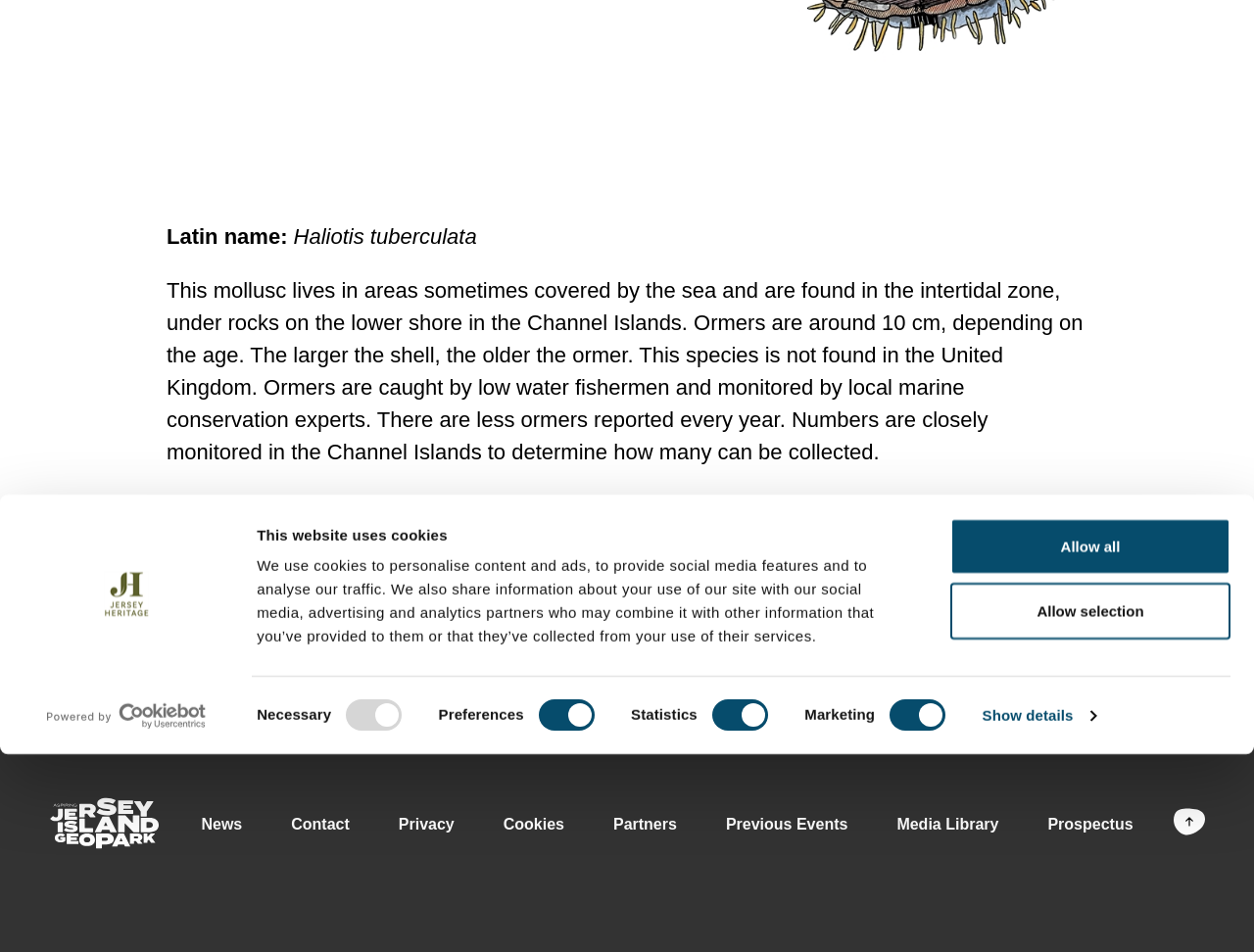Highlight the bounding box of the UI element that corresponds to this description: "rdibella@d-wlaw.com".

None